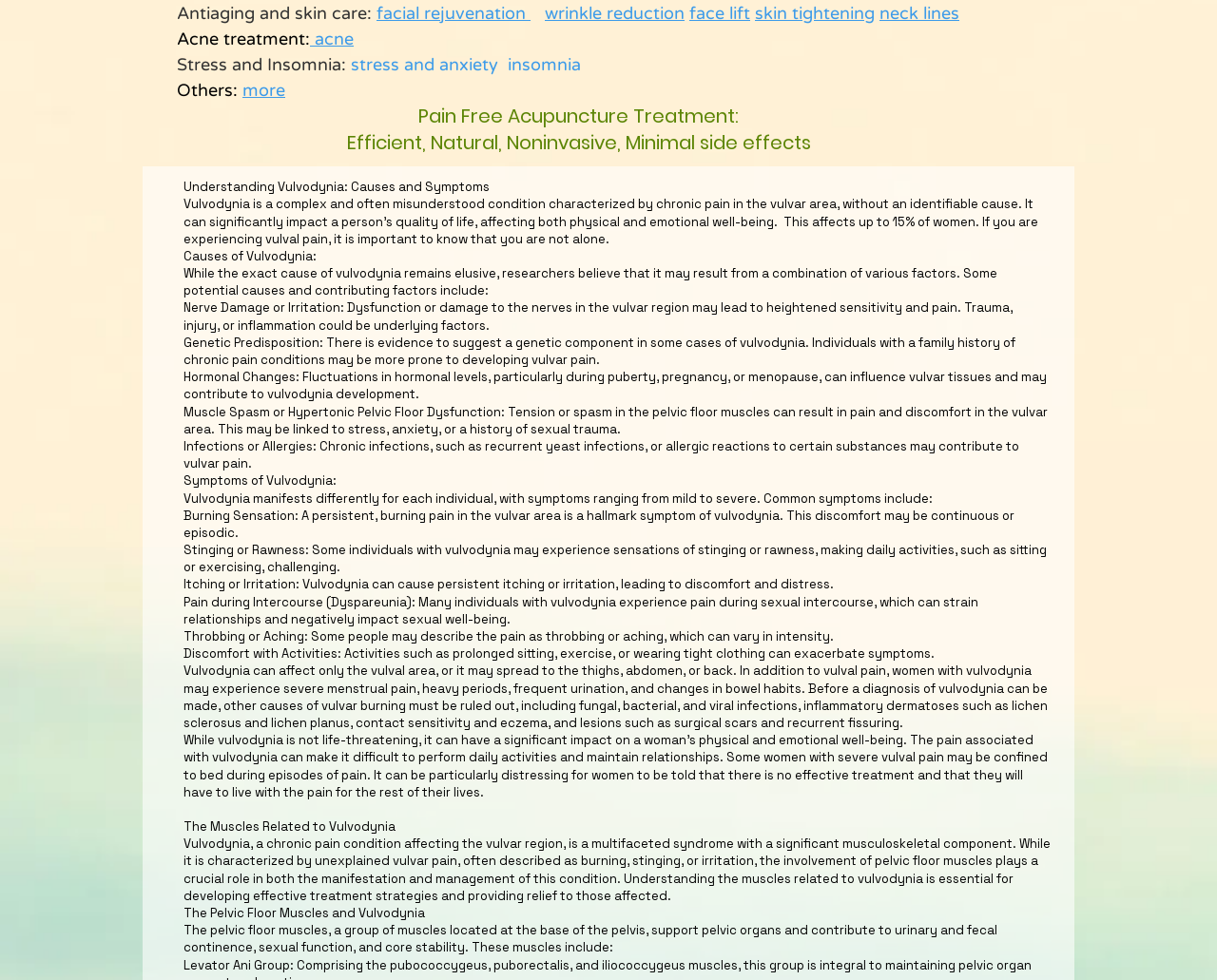Predict the bounding box for the UI component with the following description: "Baba Sant Ram Singh".

None